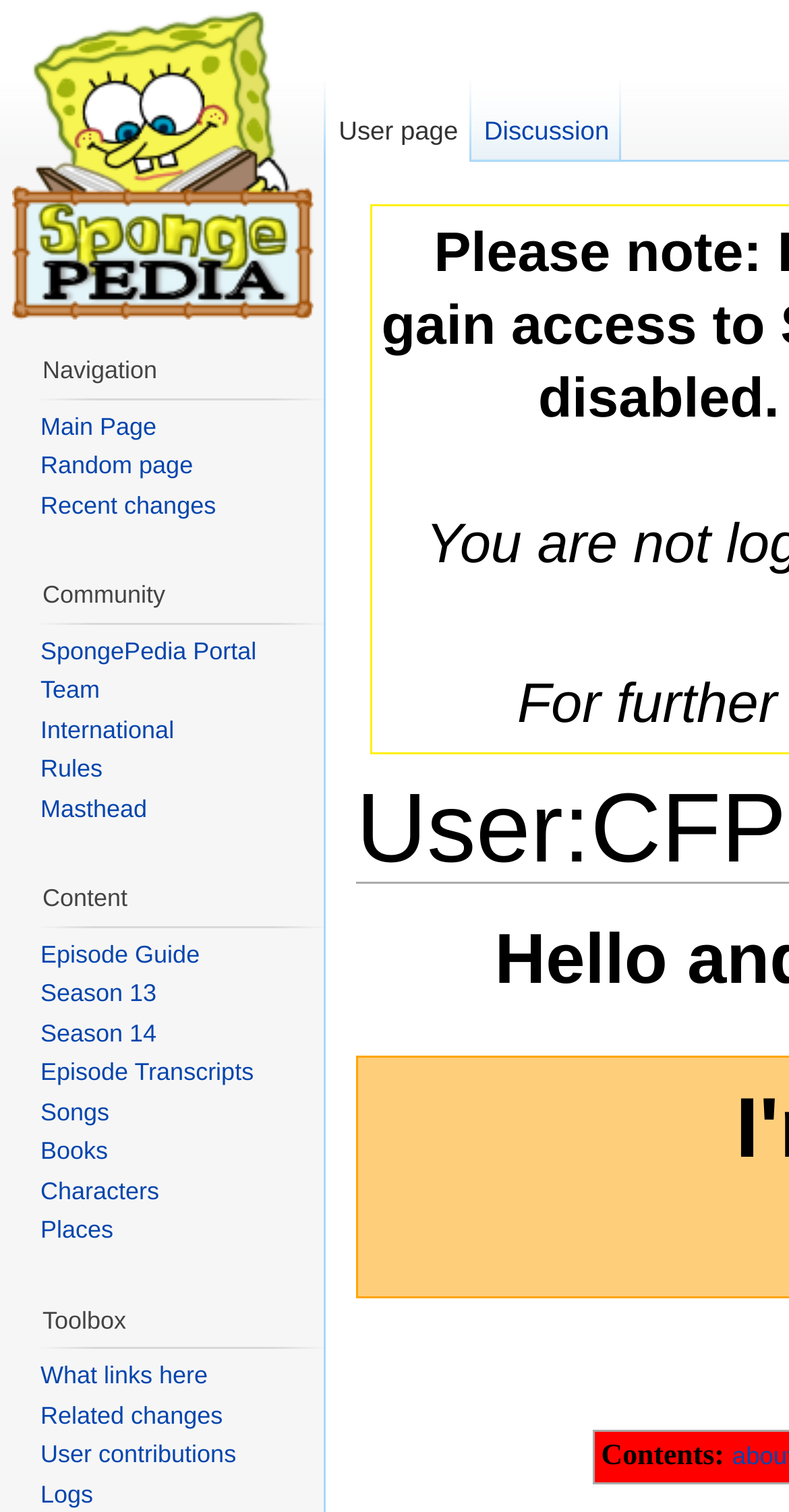Identify the bounding box of the UI element that matches this description: "What links here".

[0.051, 0.901, 0.263, 0.919]